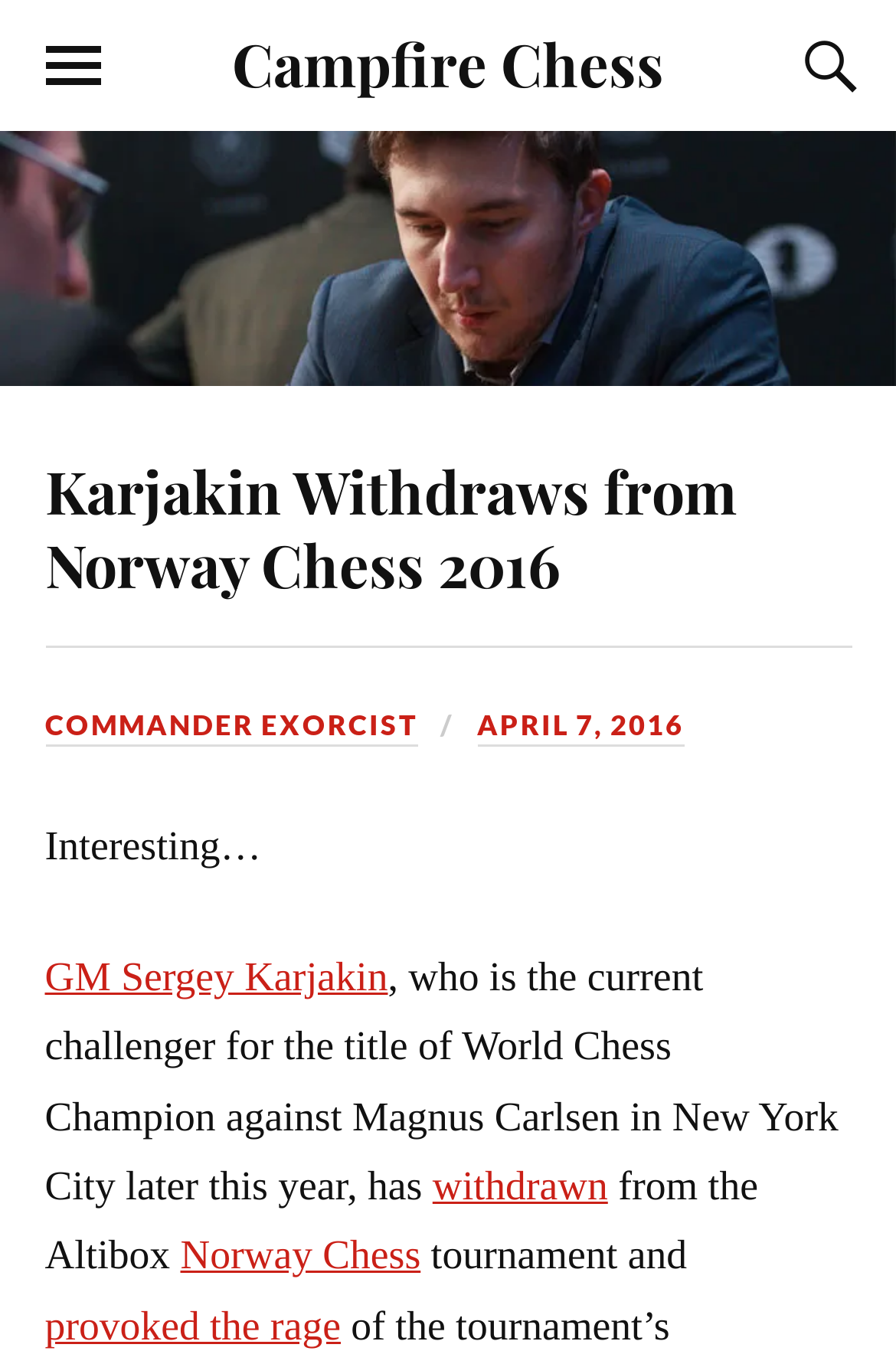Give a concise answer using one word or a phrase to the following question:
What is the name of the website?

Campfire Chess